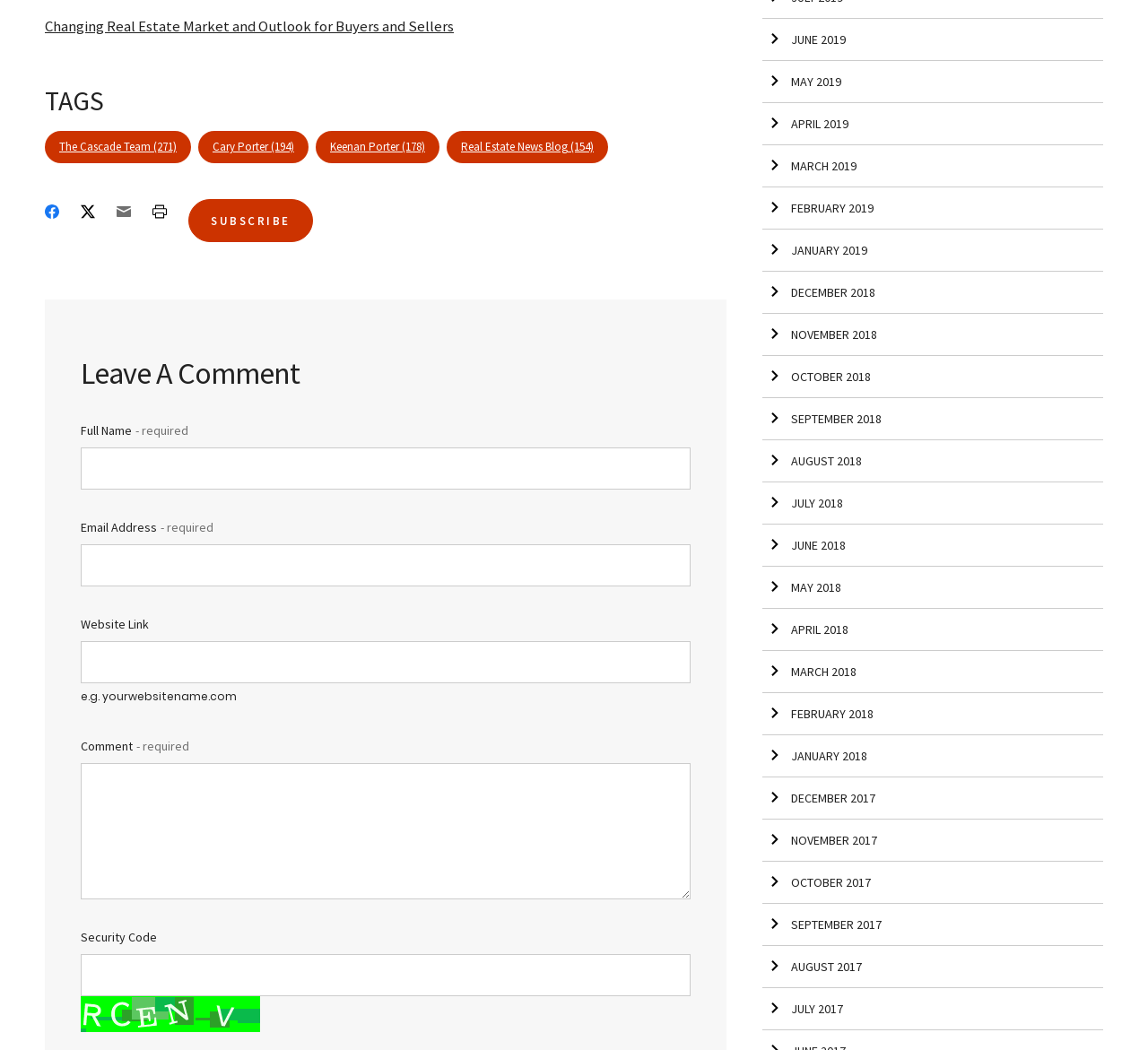Can you provide the bounding box coordinates for the element that should be clicked to implement the instruction: "Explore automotive categories"?

None